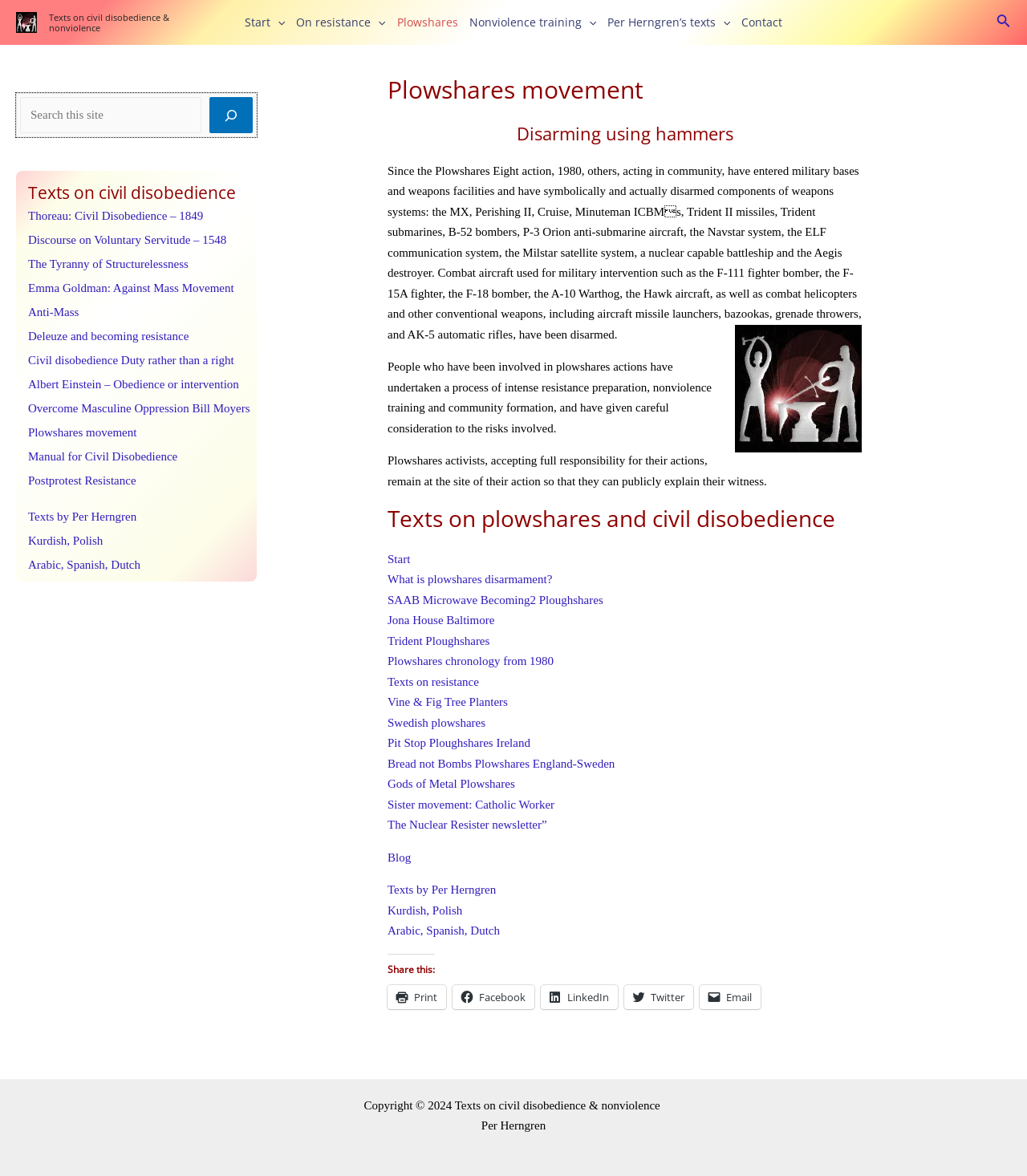What type of texts are available on this website?
Please give a detailed and elaborate answer to the question.

The webpage has a heading 'Texts on civil disobedience' and lists various links to texts on this topic, including works by famous authors like Thoreau and Einstein. This suggests that the website provides texts related to civil disobedience and nonviolence.